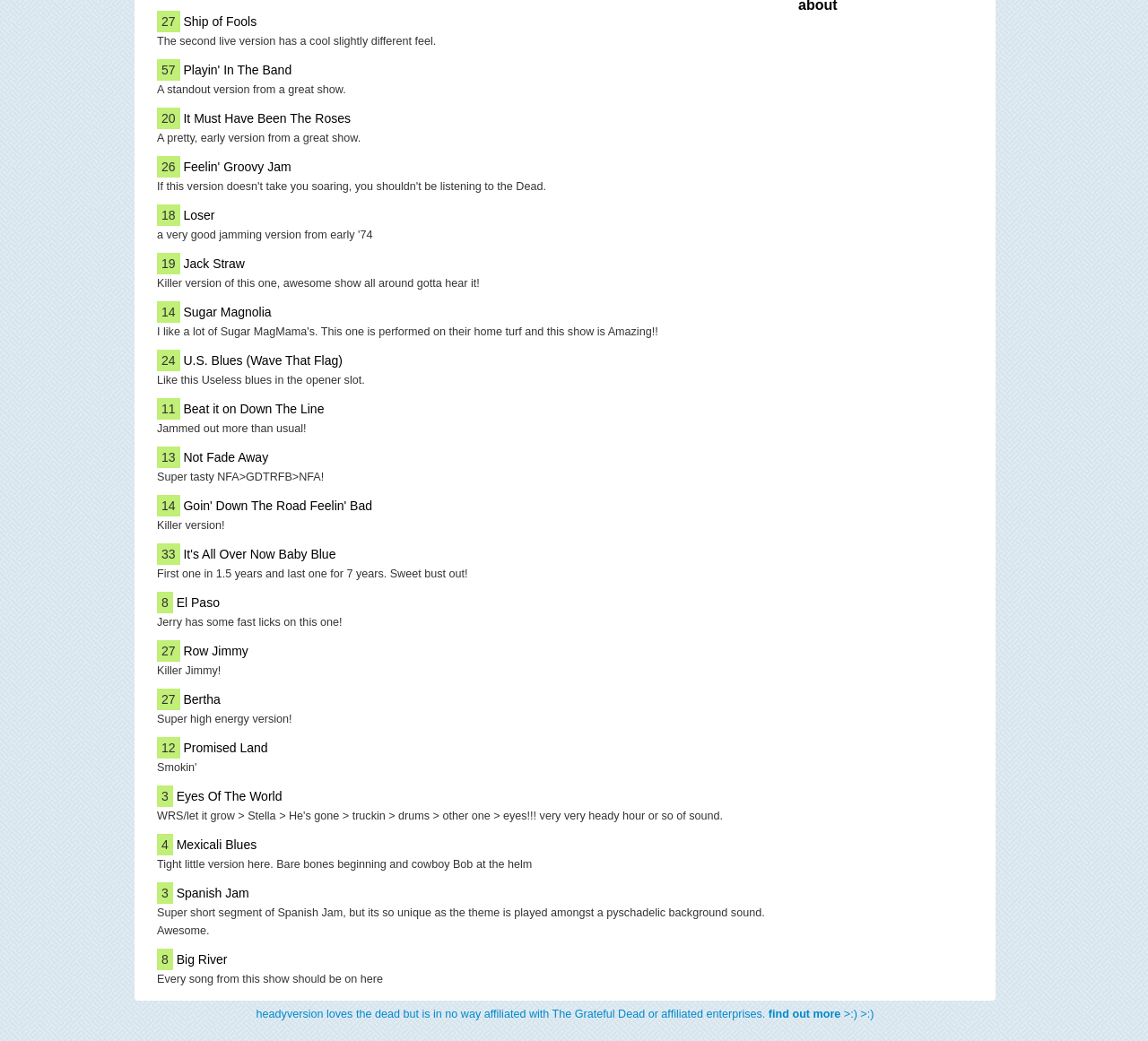Given the element description: "Loser", predict the bounding box coordinates of this UI element. The coordinates must be four float numbers between 0 and 1, given as [left, top, right, bottom].

[0.16, 0.198, 0.187, 0.215]